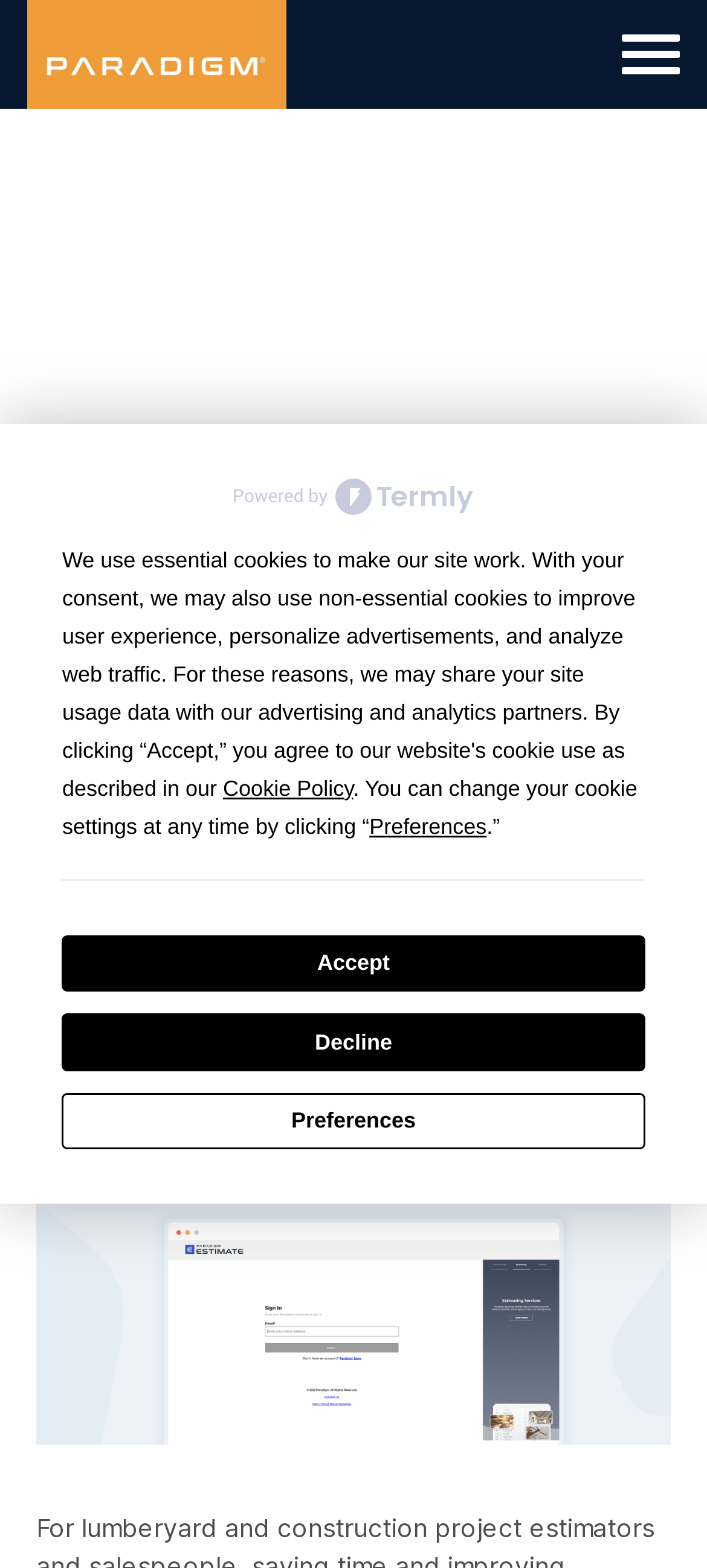Pinpoint the bounding box coordinates of the element to be clicked to execute the instruction: "Open the Paradigm Blog".

[0.051, 0.29, 0.321, 0.31]